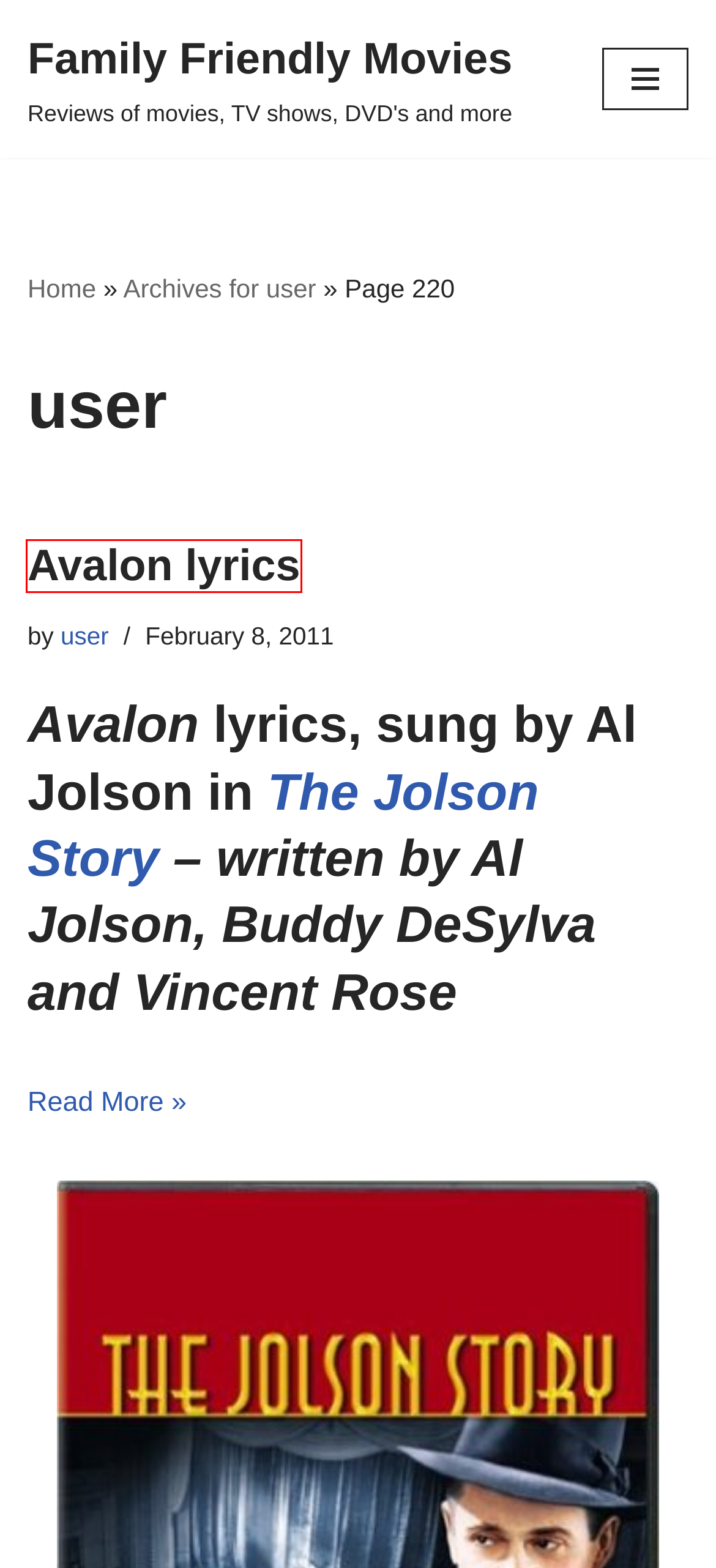Review the screenshot of a webpage that includes a red bounding box. Choose the webpage description that best matches the new webpage displayed after clicking the element within the bounding box. Here are the candidates:
A. Avalon lyrics - Family Friendly Movies
B. After the Ball is over lyrics - Family Friendly Movies
C. Let Me Sing and I'm Happy lyrics - Family Friendly Movies
D. Comments for Family Friendly Movies
E. Ma Blushin' Rosie lyrics - Family Friendly Movies
F. Neve - Fast & Lightweight WordPress Theme Ideal for Any Website
G. Blog Tool, Publishing Platform, and CMS – WordPress.org
H. Top Blogs Directory and Local Business Listings - On Top List

A